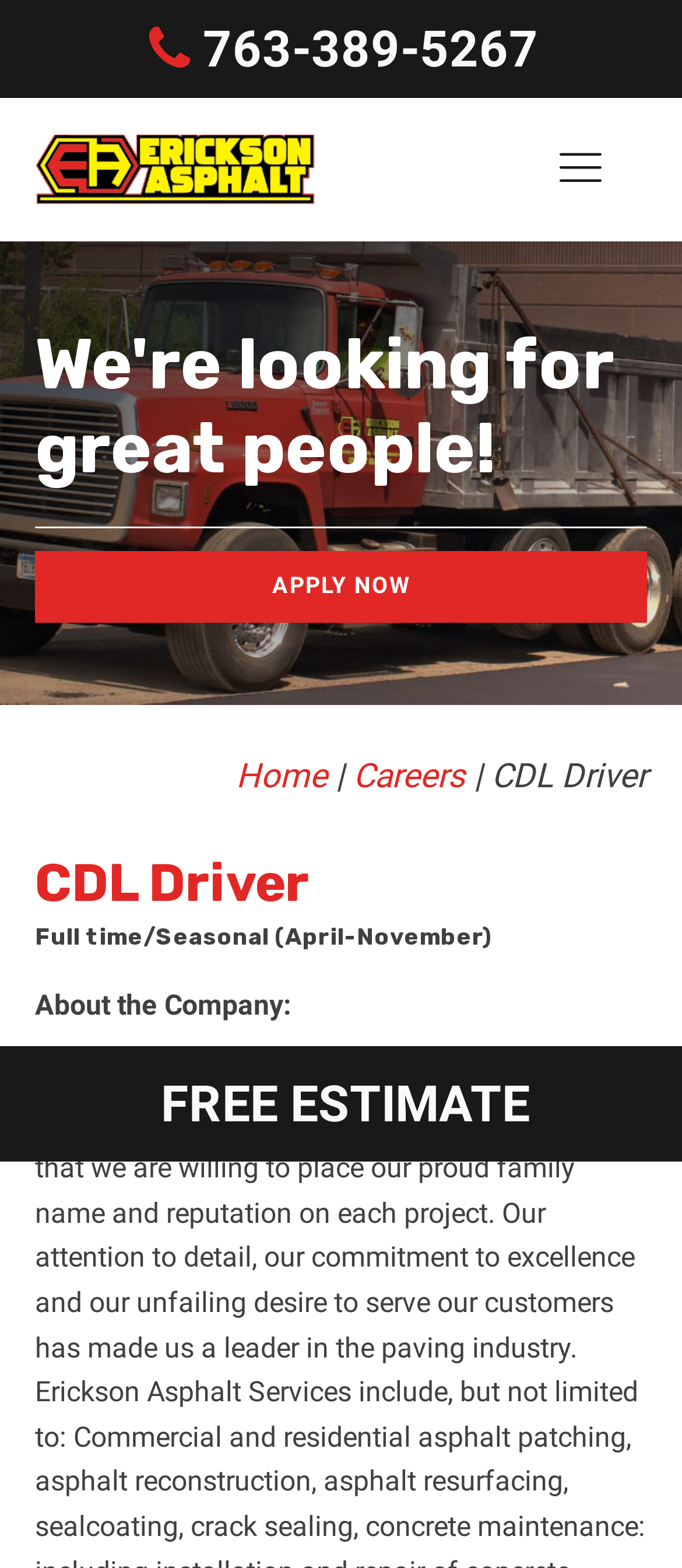Extract the main heading text from the webpage.

We're looking for great people! 